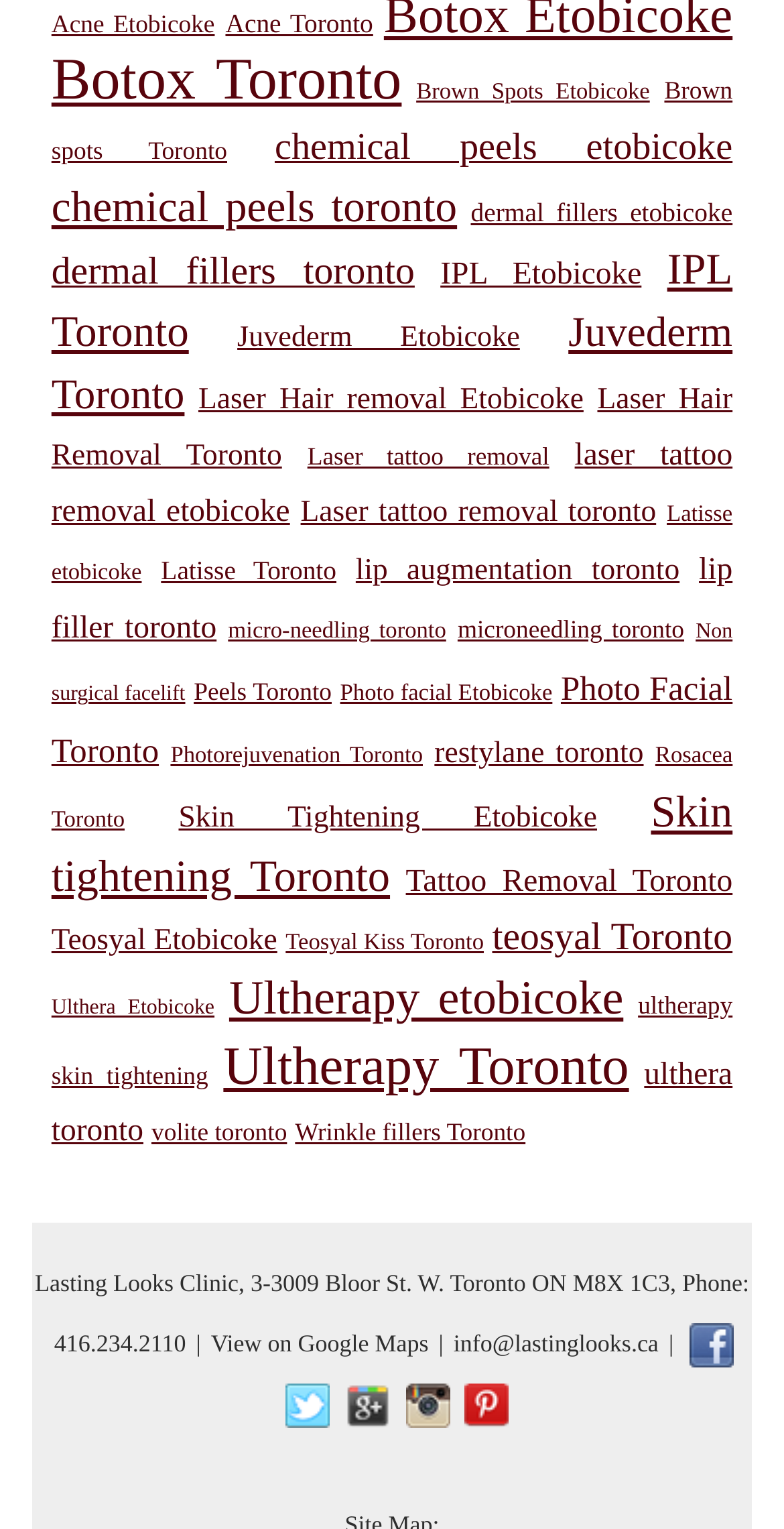Specify the bounding box coordinates (top-left x, top-left y, bottom-right x, bottom-right y) of the UI element in the screenshot that matches this description: View on Google Maps

[0.264, 0.87, 0.552, 0.888]